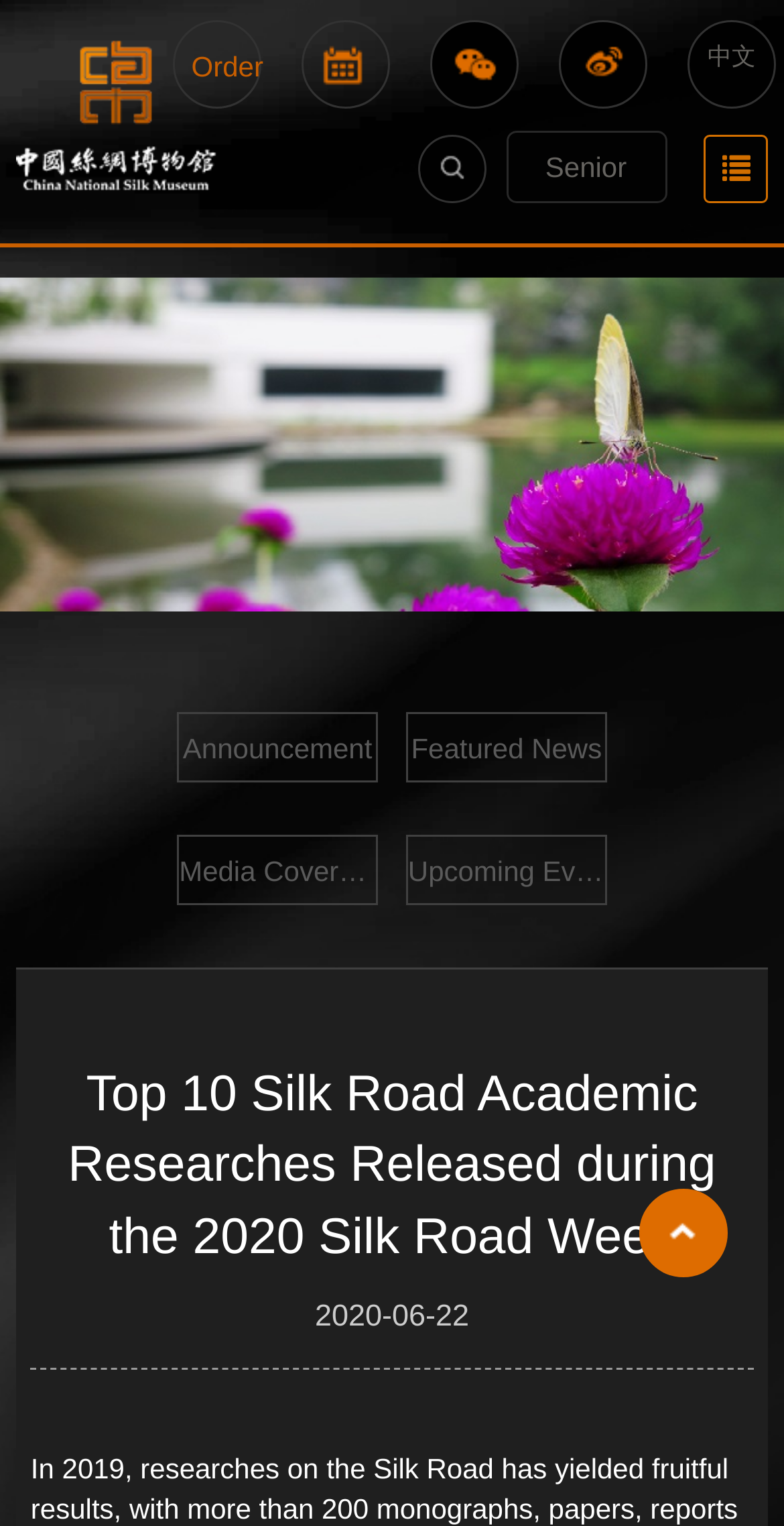Could you determine the bounding box coordinates of the clickable element to complete the instruction: "click the link to switch to Chinese"? Provide the coordinates as four float numbers between 0 and 1, i.e., [left, top, right, bottom].

[0.877, 0.013, 0.99, 0.071]